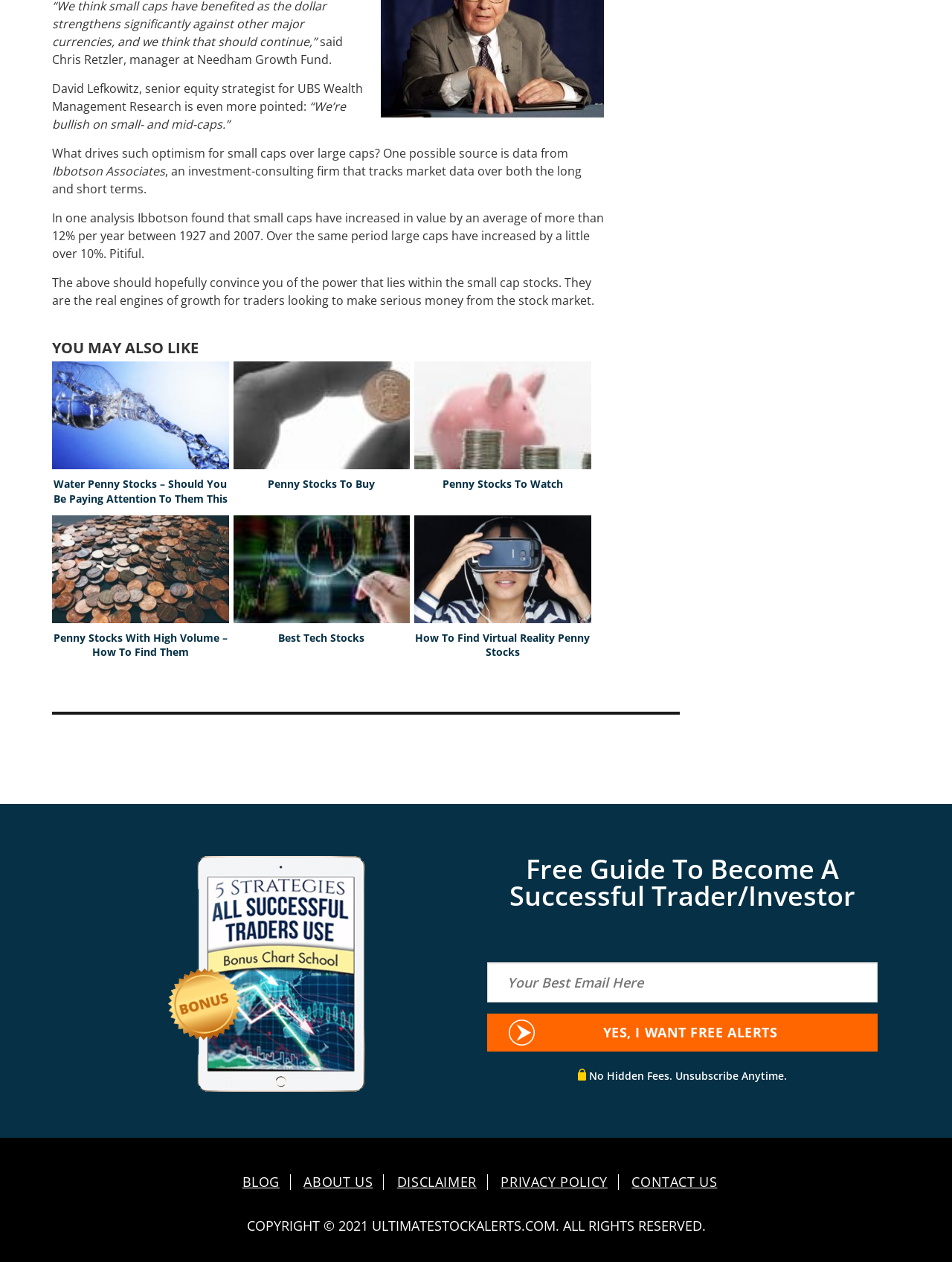Please find and report the bounding box coordinates of the element to click in order to perform the following action: "Enter email address in the textbox". The coordinates should be expressed as four float numbers between 0 and 1, in the format [left, top, right, bottom].

[0.512, 0.762, 0.922, 0.795]